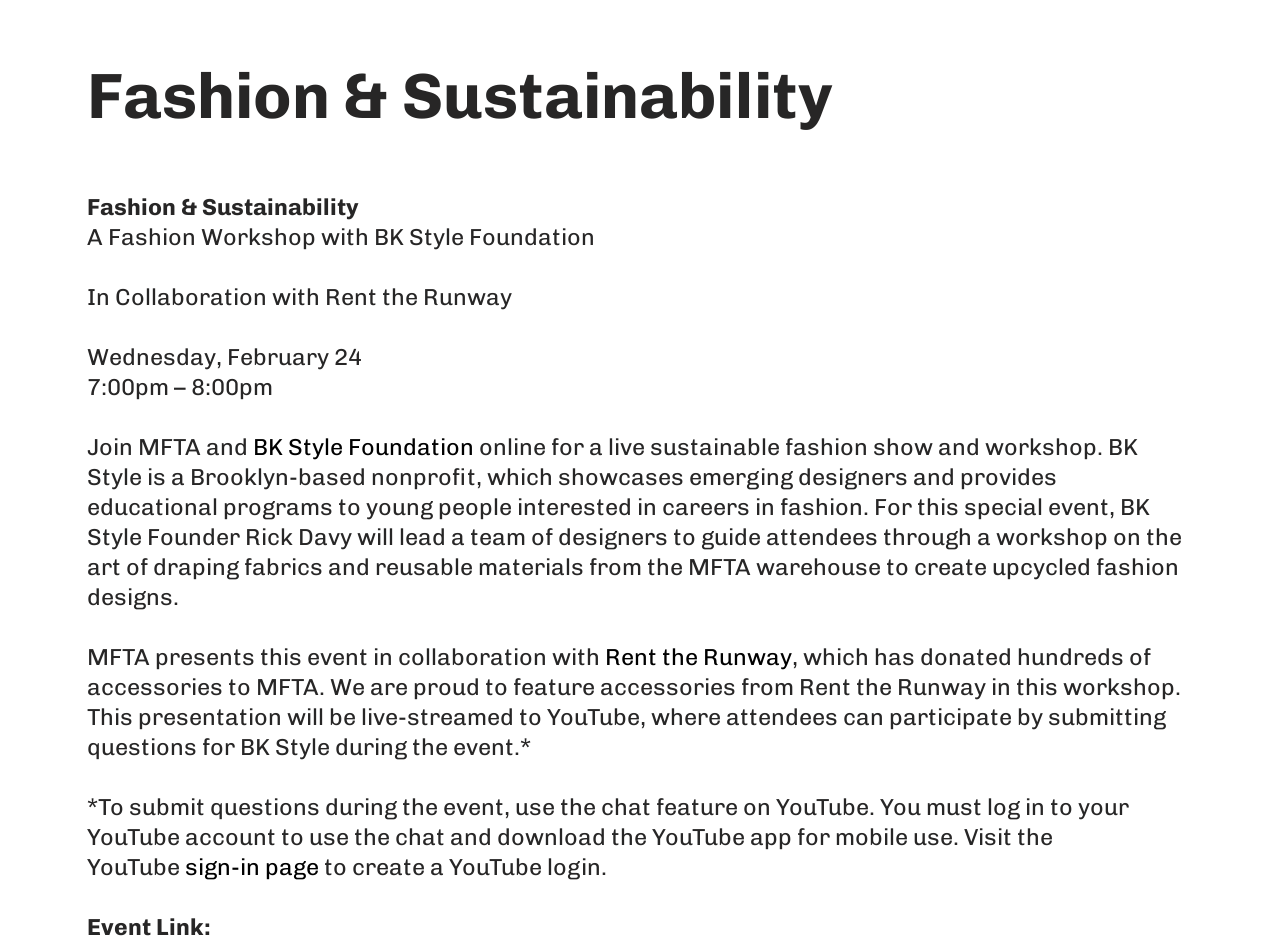Predict the bounding box of the UI element based on the description: "Skip to content". The coordinates should be four float numbers between 0 and 1, formatted as [left, top, right, bottom].

[0.0, 0.034, 0.023, 0.055]